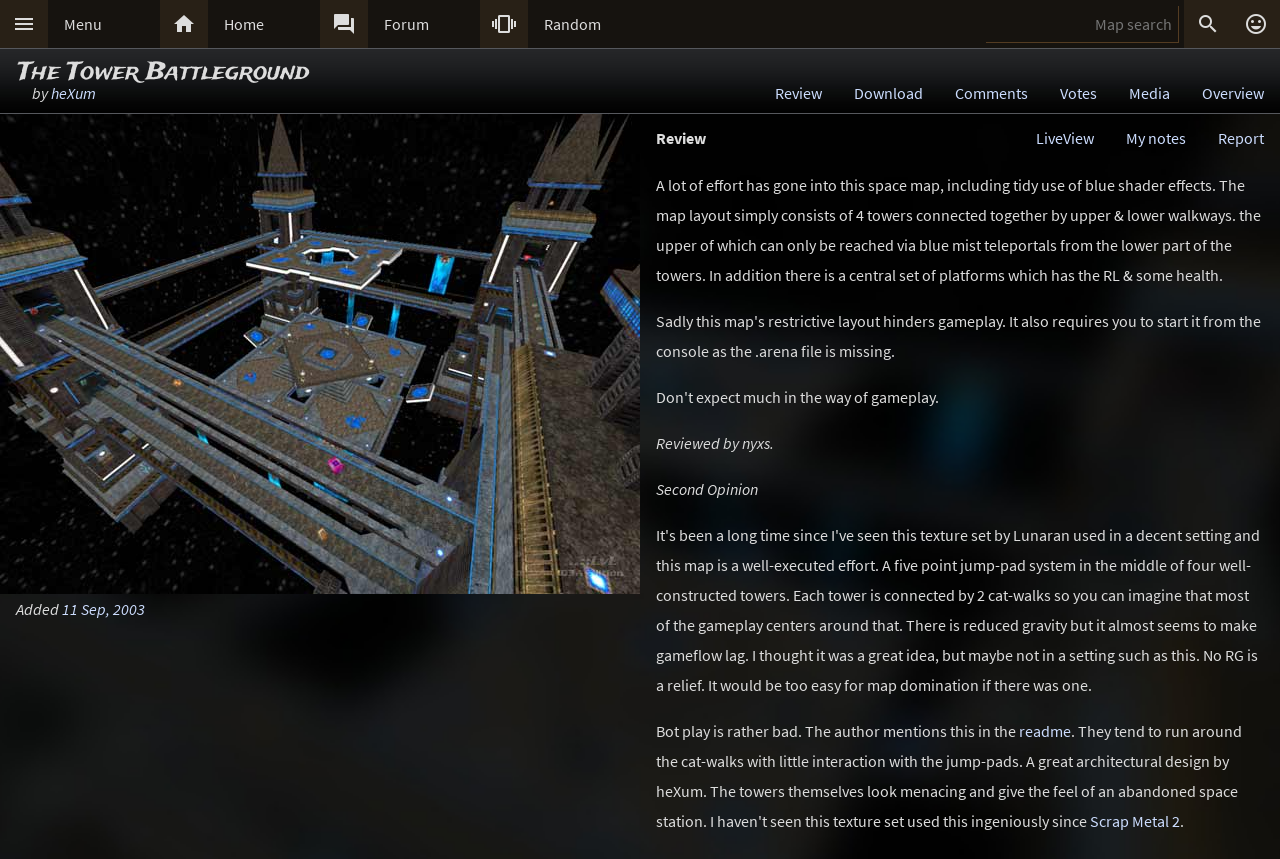Please specify the bounding box coordinates of the clickable region necessary for completing the following instruction: "Download the map". The coordinates must consist of four float numbers between 0 and 1, i.e., [left, top, right, bottom].

[0.655, 0.085, 0.734, 0.132]